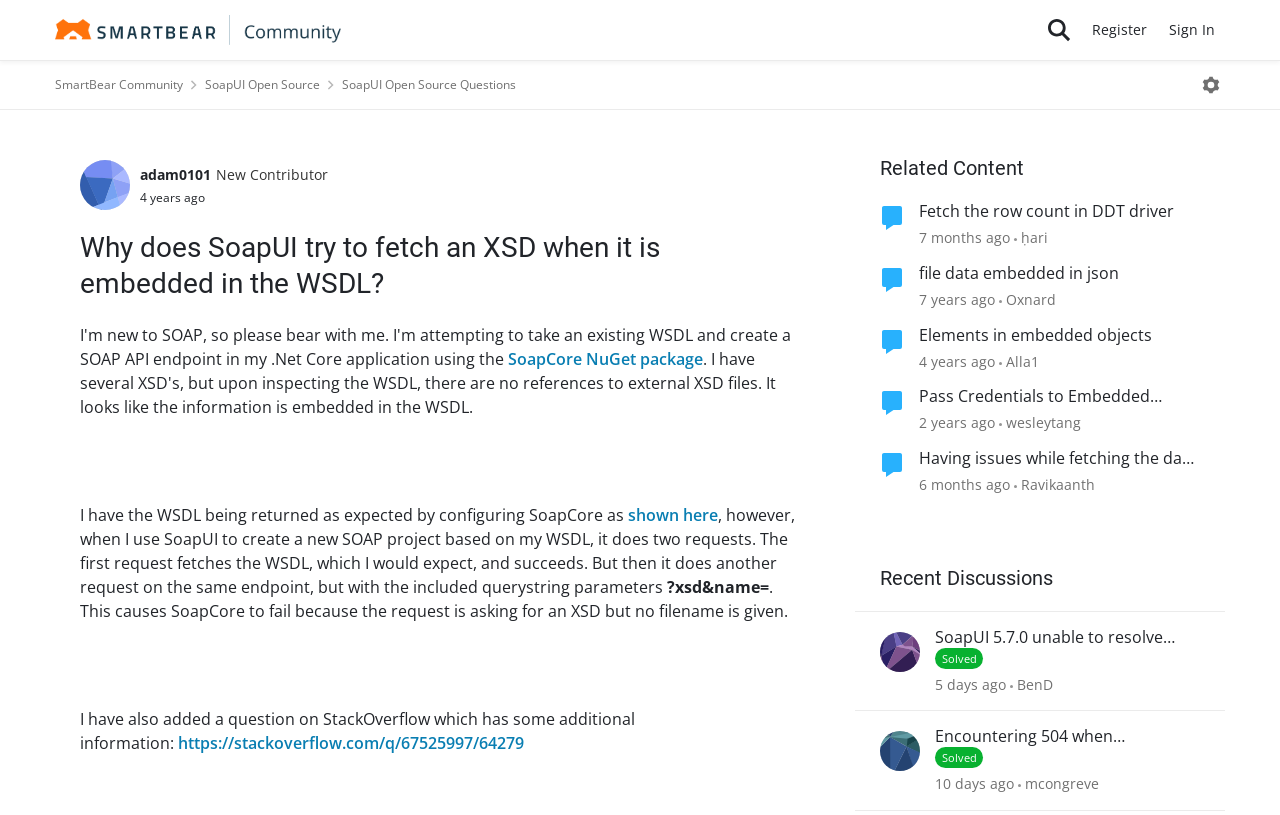Identify the bounding box coordinates of the clickable section necessary to follow the following instruction: "View the discussion 'Why does SoapUI try to fetch an XSD when it is embedded in the WSDL?'". The coordinates should be presented as four float numbers from 0 to 1, i.e., [left, top, right, bottom].

[0.062, 0.282, 0.625, 0.372]